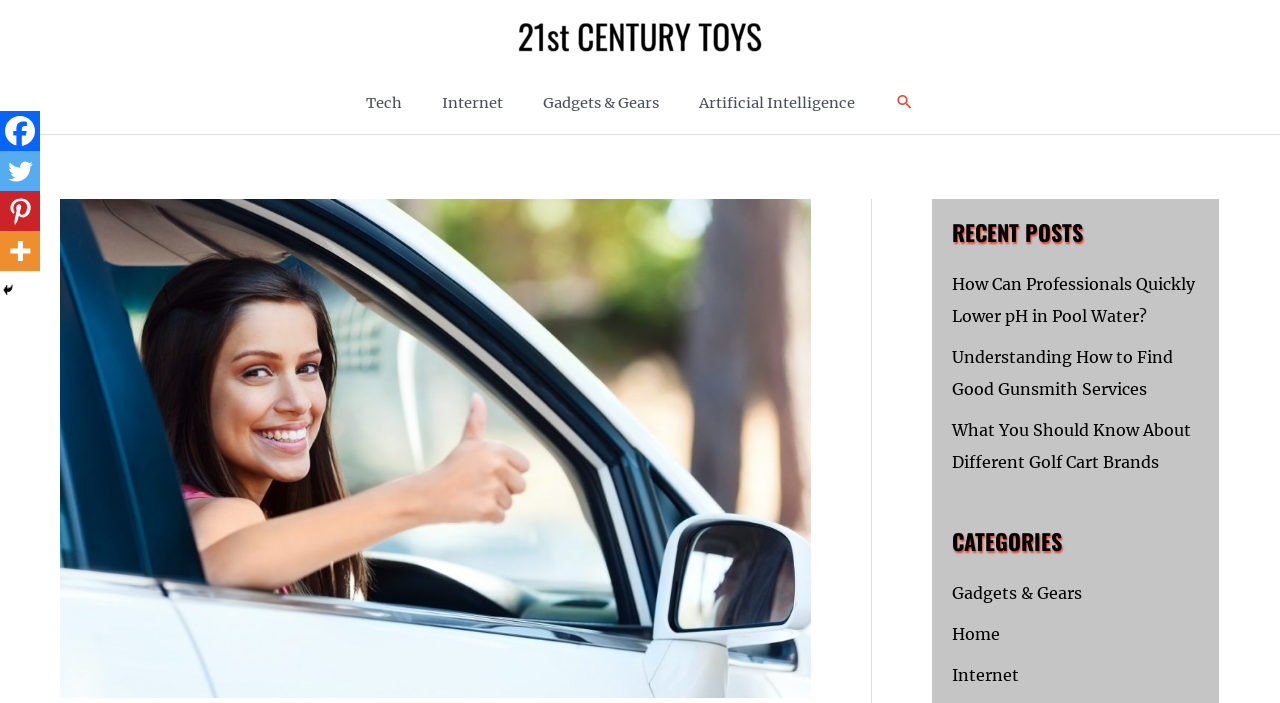Please specify the bounding box coordinates of the element that should be clicked to execute the given instruction: 'View recent posts'. Ensure the coordinates are four float numbers between 0 and 1, expressed as [left, top, right, bottom].

[0.744, 0.381, 0.937, 0.687]